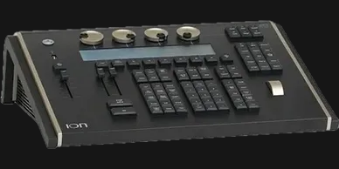Break down the image and describe each part extensively.

The image showcases the ETC Ion control surface, a highly compact lighting console designed for efficient control in space-limited environments. It features a sleek, streamlined design with an array of user-friendly buttons and faders, allowing for intuitive operation. The console includes several knobs for fine adjustments, alongside a comprehensive keyboard layout that facilitates quick programming and setting changes. Prominent in the design is the Ion logo, emphasizing its brand identity. This control surface is known for its capability to manage an extensive range of lighting fixtures and media servers, making it an essential tool for lighting designers in various venues. Its robust functionality combined with a modern aesthetic ensures it meets the needs of both professional and amateur lighting technicians alike.